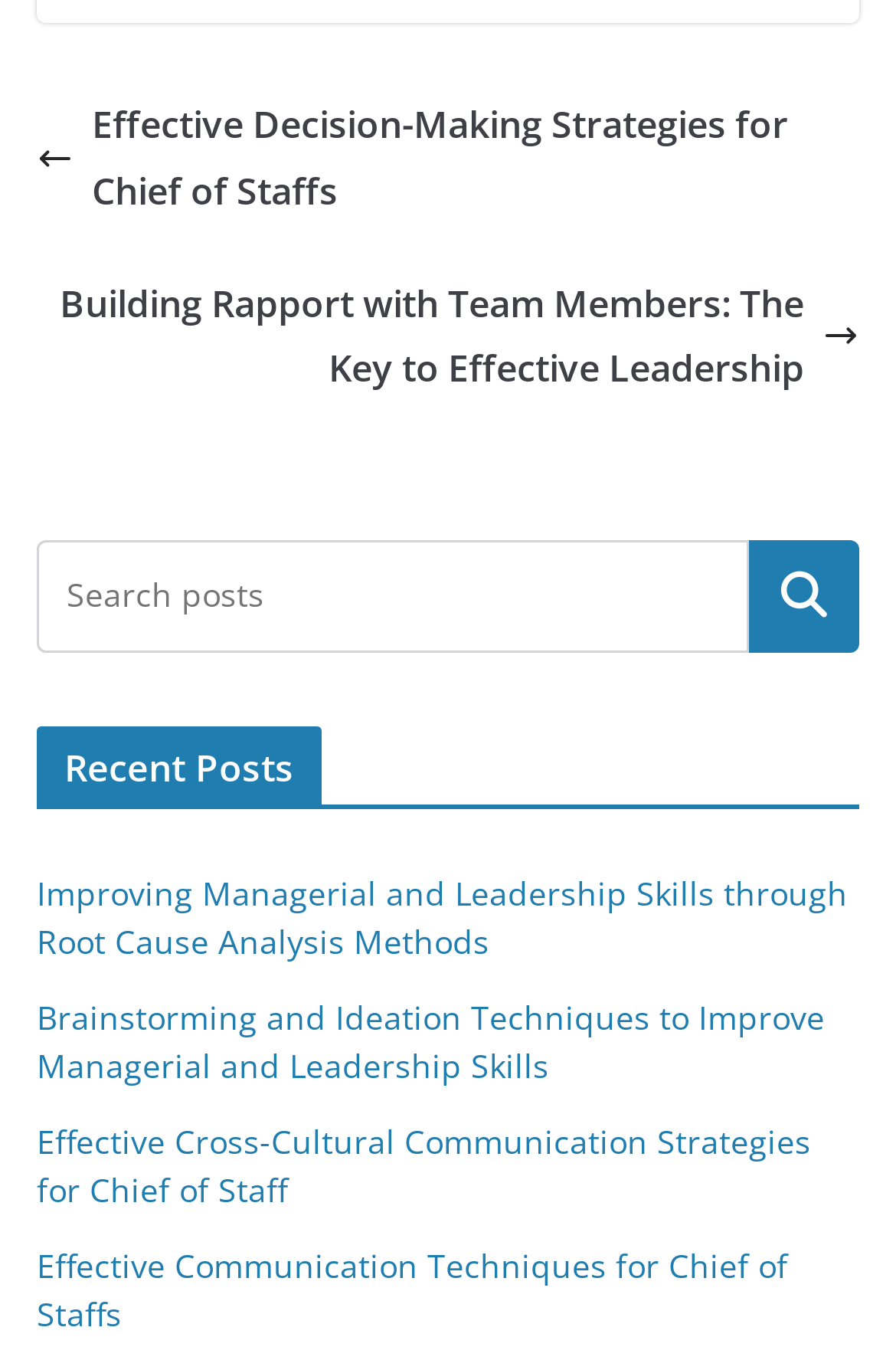Analyze the image and give a detailed response to the question:
What is the position of the search box?

I analyzed the bounding box coordinates of the search box and button, and found that the search box is located at the top-right section of the webpage, with its y1 coordinate being 0.398, which is relatively small compared to other elements.